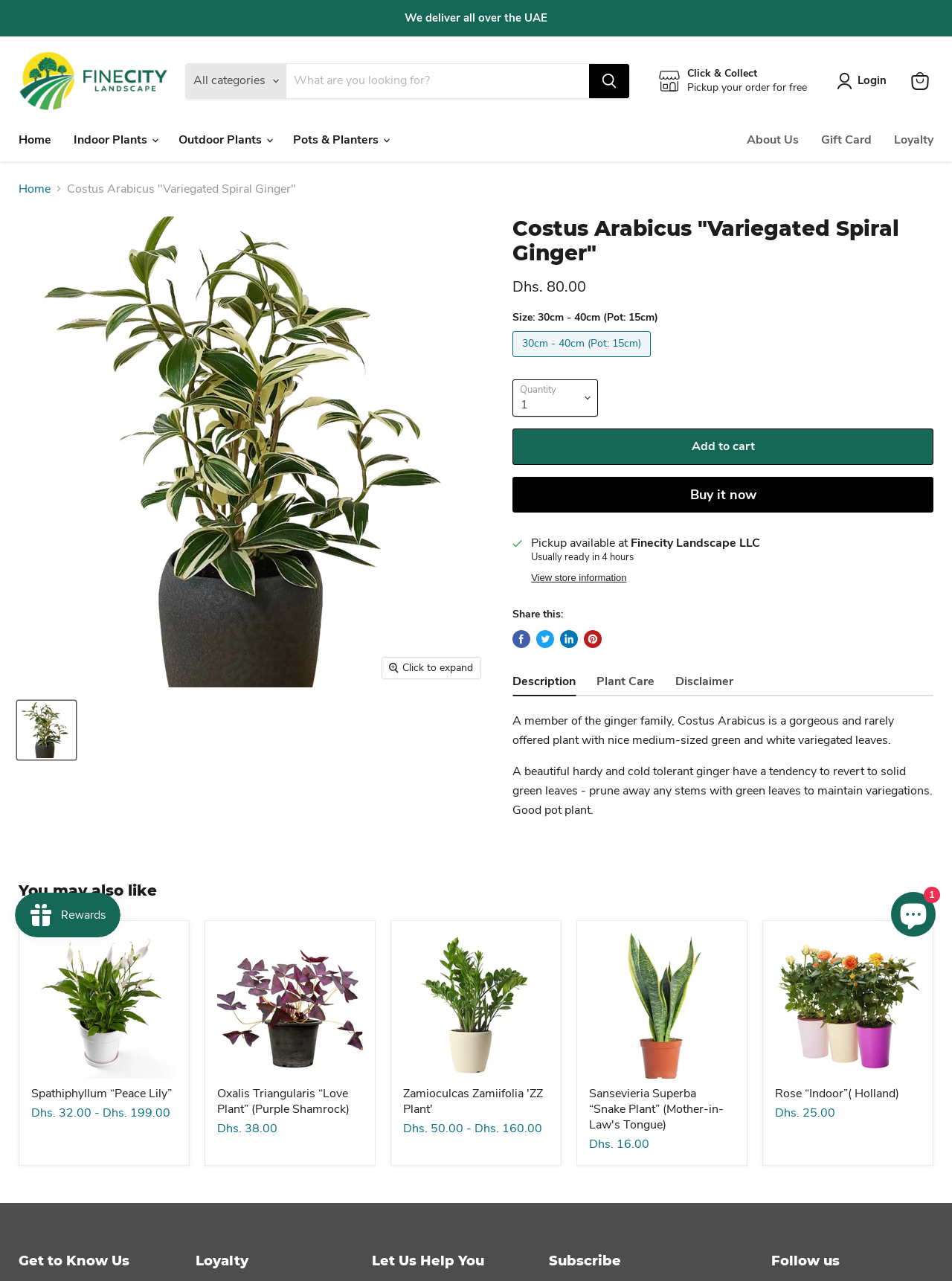Calculate the bounding box coordinates of the UI element given the description: "parent_node: Spathiphyllum “Peace Lily”".

[0.033, 0.728, 0.186, 0.842]